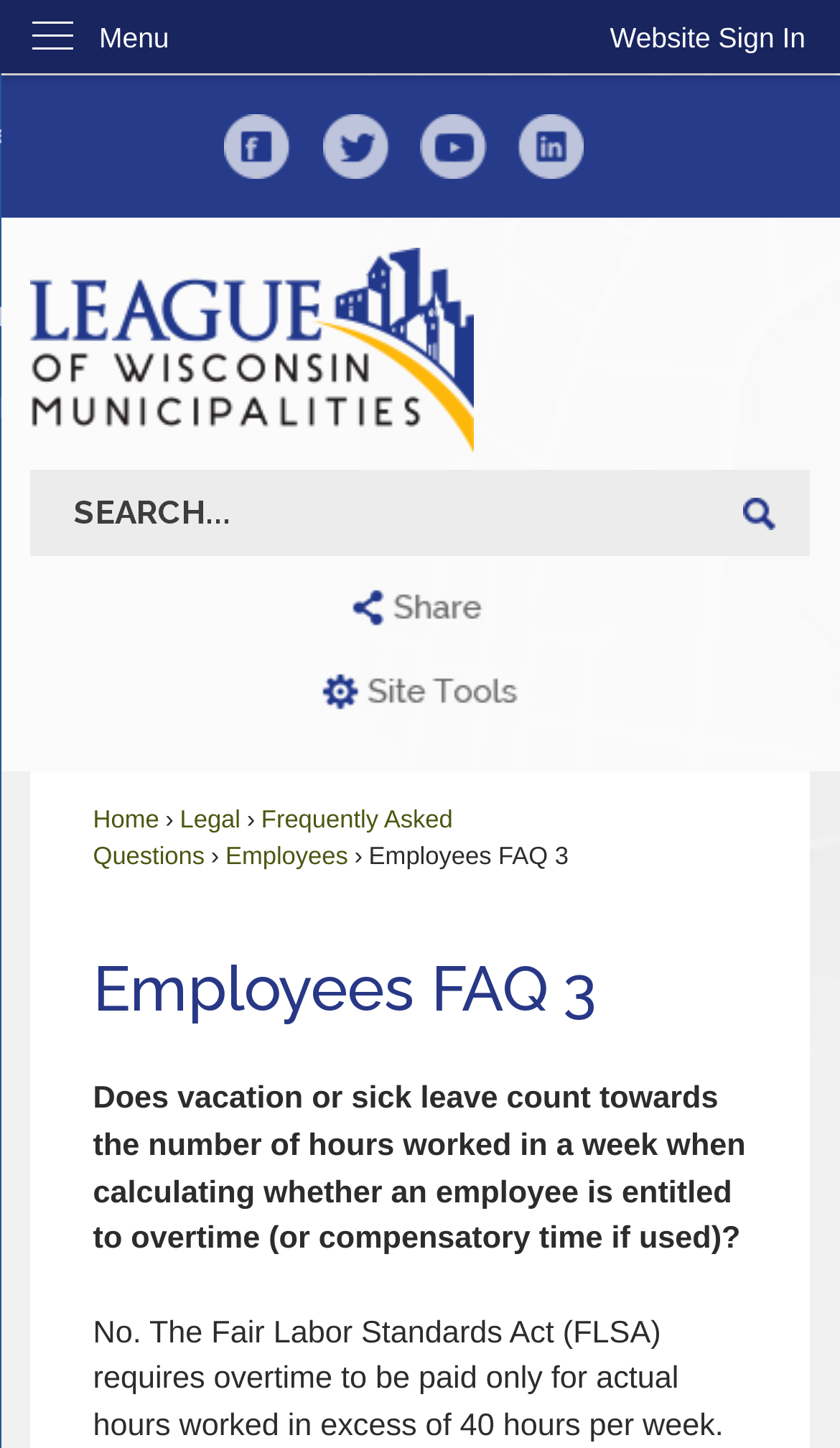Please identify the bounding box coordinates of the clickable element to fulfill the following instruction: "Check the Employees FAQ 3 page". The coordinates should be four float numbers between 0 and 1, i.e., [left, top, right, bottom].

[0.439, 0.583, 0.677, 0.601]